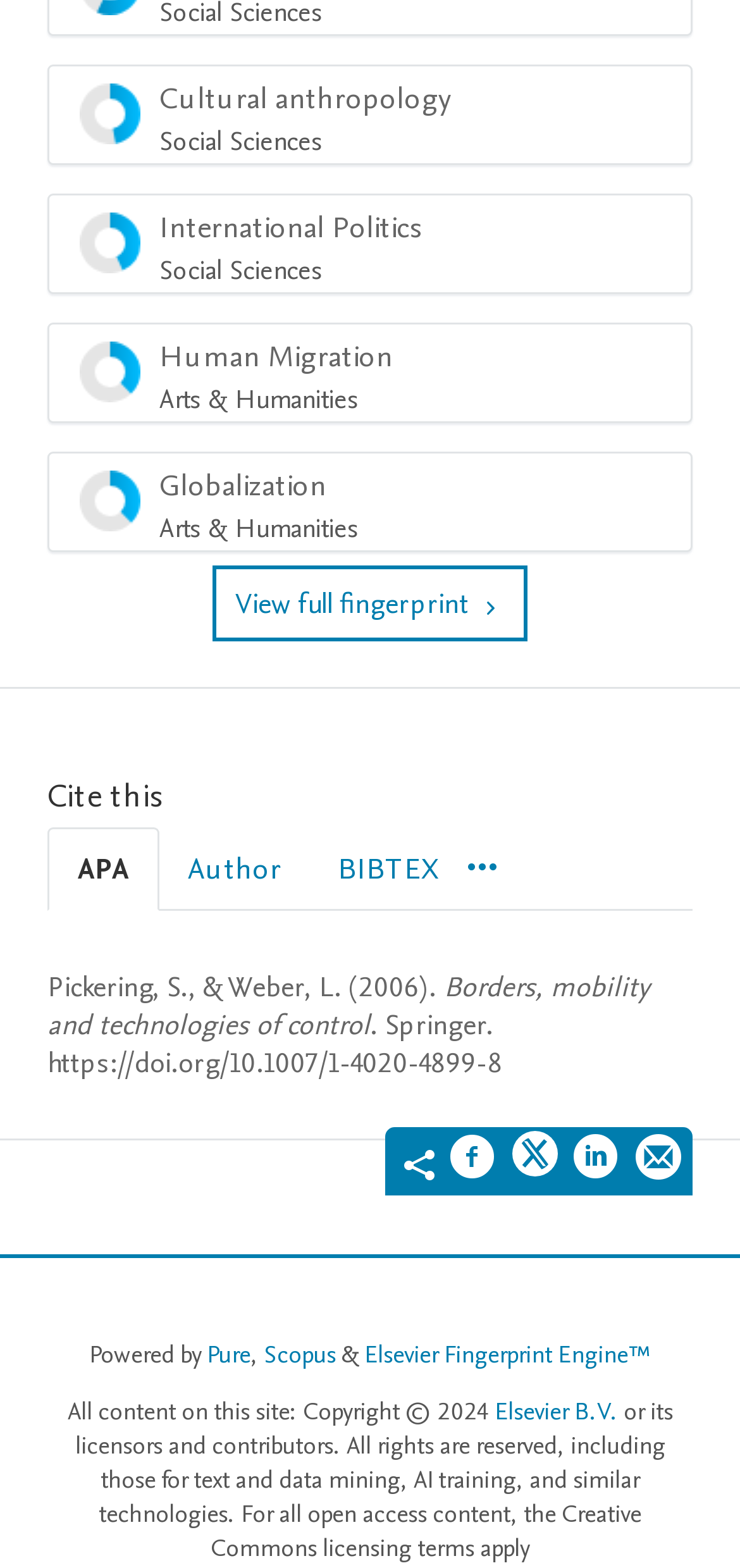Locate the bounding box coordinates of the element you need to click to accomplish the task described by this instruction: "View Elsevier B.V. website".

[0.668, 0.889, 0.835, 0.911]